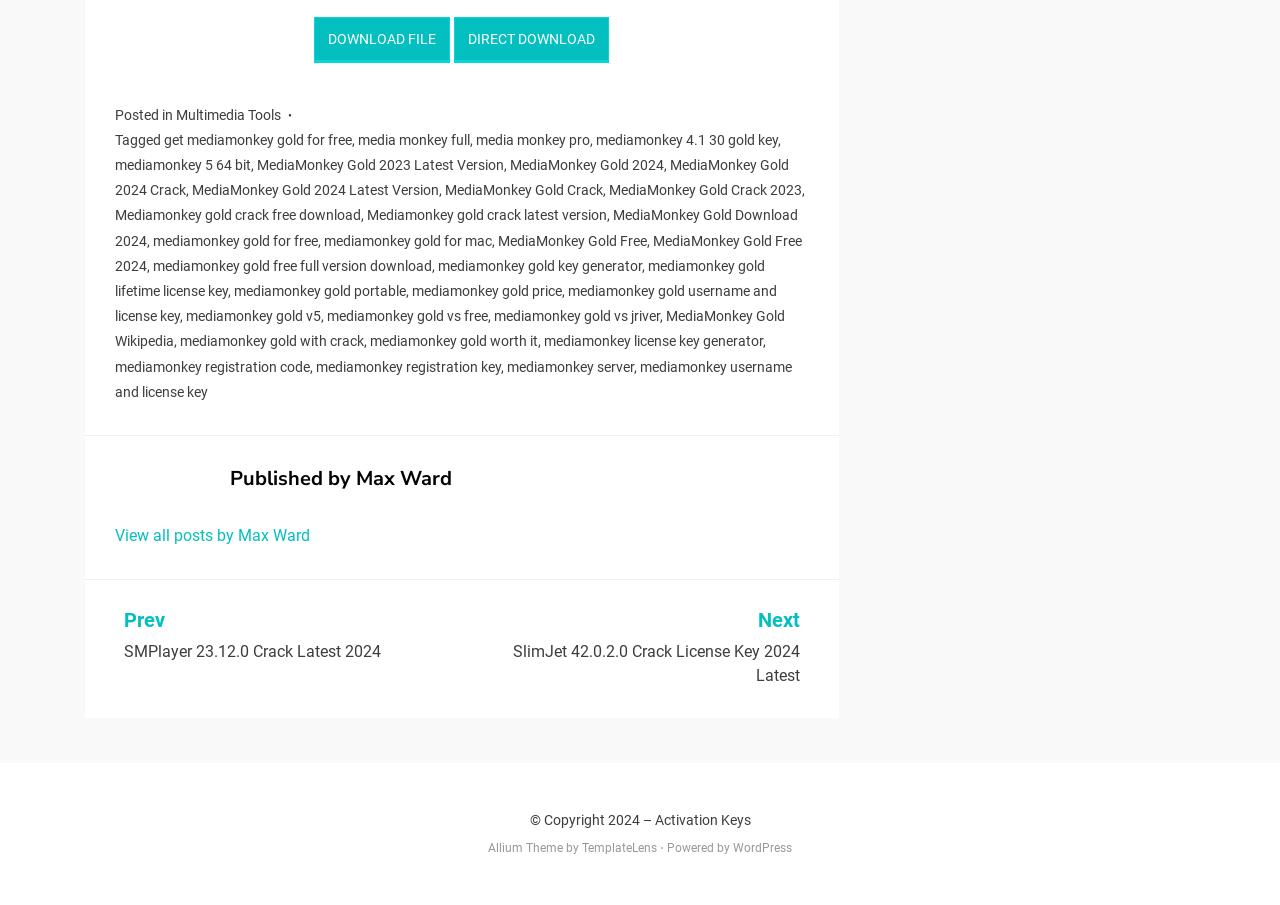Determine the bounding box coordinates of the clickable area required to perform the following instruction: "Visit the Activation Keys website". The coordinates should be represented as four float numbers between 0 and 1: [left, top, right, bottom].

[0.511, 0.897, 0.586, 0.915]